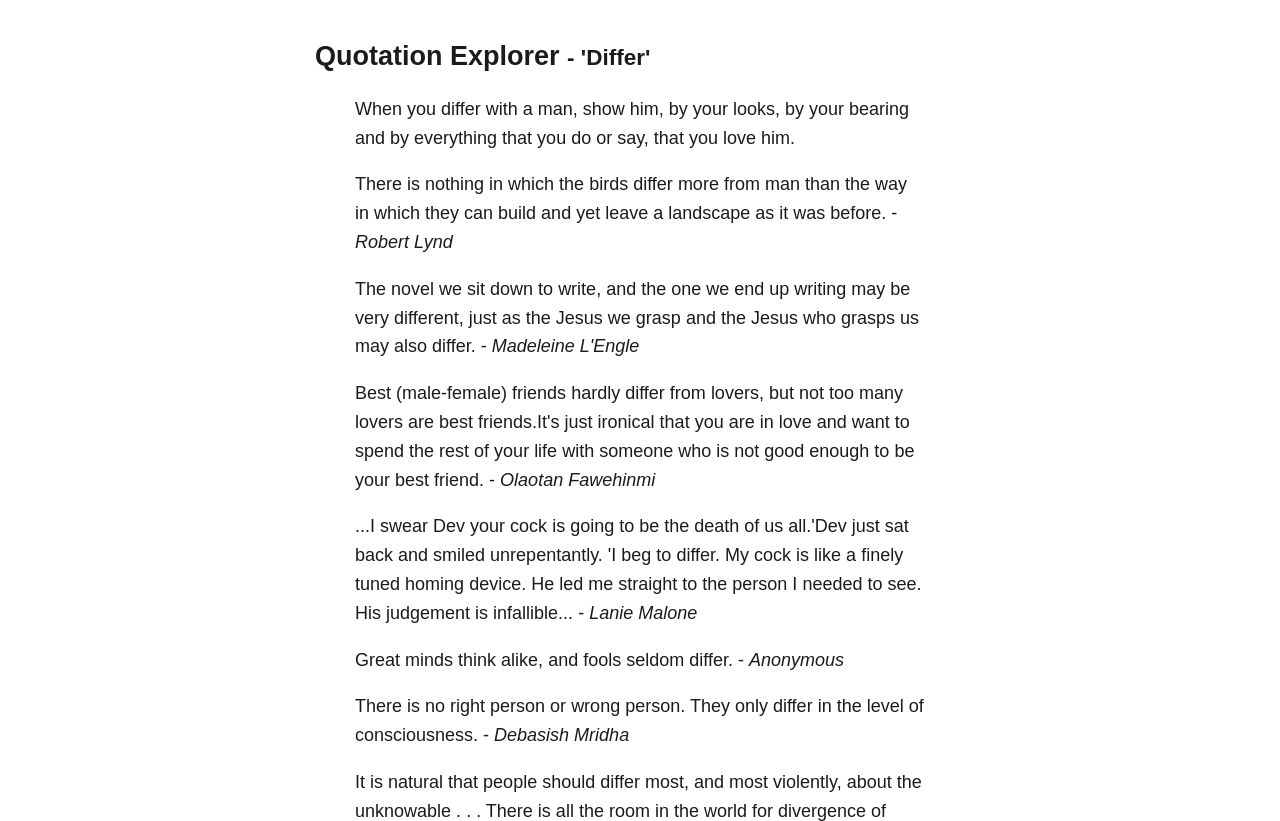Illustrate the webpage with a detailed description.

The webpage is titled "Quotation Explorer" and has a prominent heading "Quotation Explorer - 'Differ'" at the top. Below the heading, there are four blockquotes, each containing a quote with links to the authors' names.

The first blockquote starts with the text "When you differ..." and contains links to words like "differ", "man", "looks", and "love". The quote discusses how people show their differences through their actions and words.

The second blockquote begins with the text "There is nothing in which the birds..." and contains links to words like "birds", "differ", "build", and "landscape". The quote talks about how birds differ from humans in their ability to build and leave a landscape unchanged.

The third blockquote starts with the text "The novel we sit down to write..." and contains links to words like "novel", "write", "Jesus", and "grasp". The quote discusses how the novel we intend to write may differ from the one we end up writing, just like how our understanding of Jesus may differ from the actual person.

The fourth blockquote begins with the text "Best (male-female) friends hardly differ..." and contains links to words like "friends", "lovers", and "love". The quote talks about how best friends, whether male or female, hardly differ from lovers, but not many lovers are best friends.

Each blockquote has a distinct quote with links to relevant words, and they are arranged vertically on the page, with the first blockquote at the top and the fourth at the bottom.